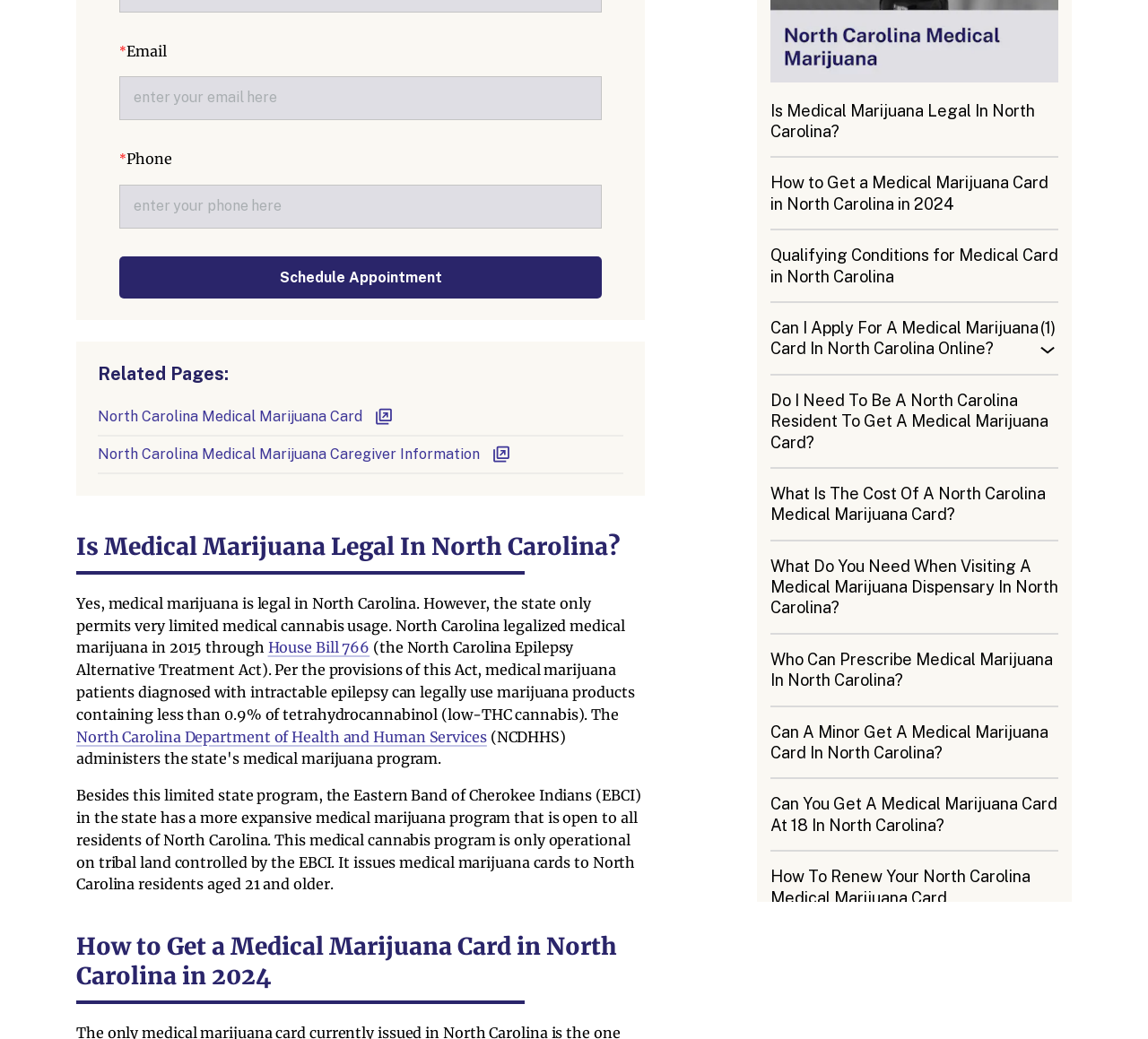Provide the bounding box coordinates of the UI element this sentence describes: "Sign In or Register".

None